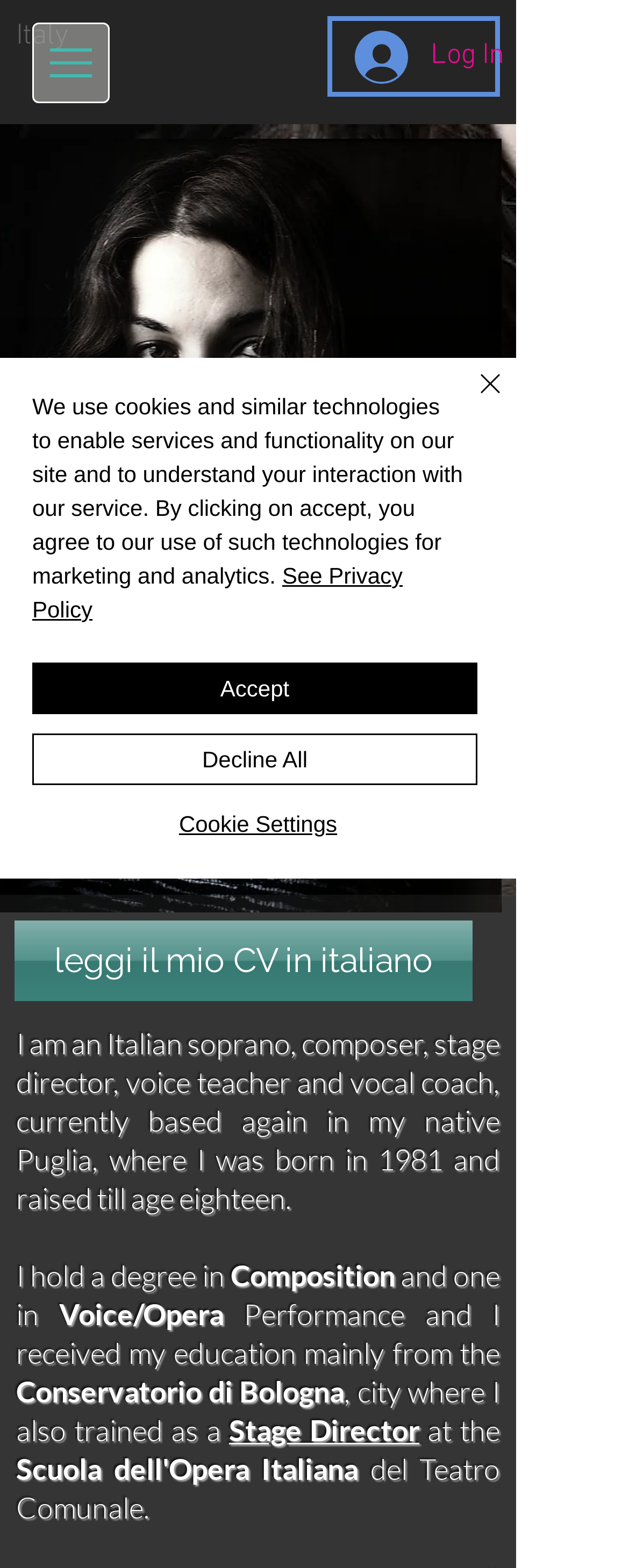What is the soprano's profession?
Please give a detailed and thorough answer to the question, covering all relevant points.

The heading describes the soprano as 'an Italian soprano, composer, stage director, voice teacher and vocal coach', which indicates her multiple professions.